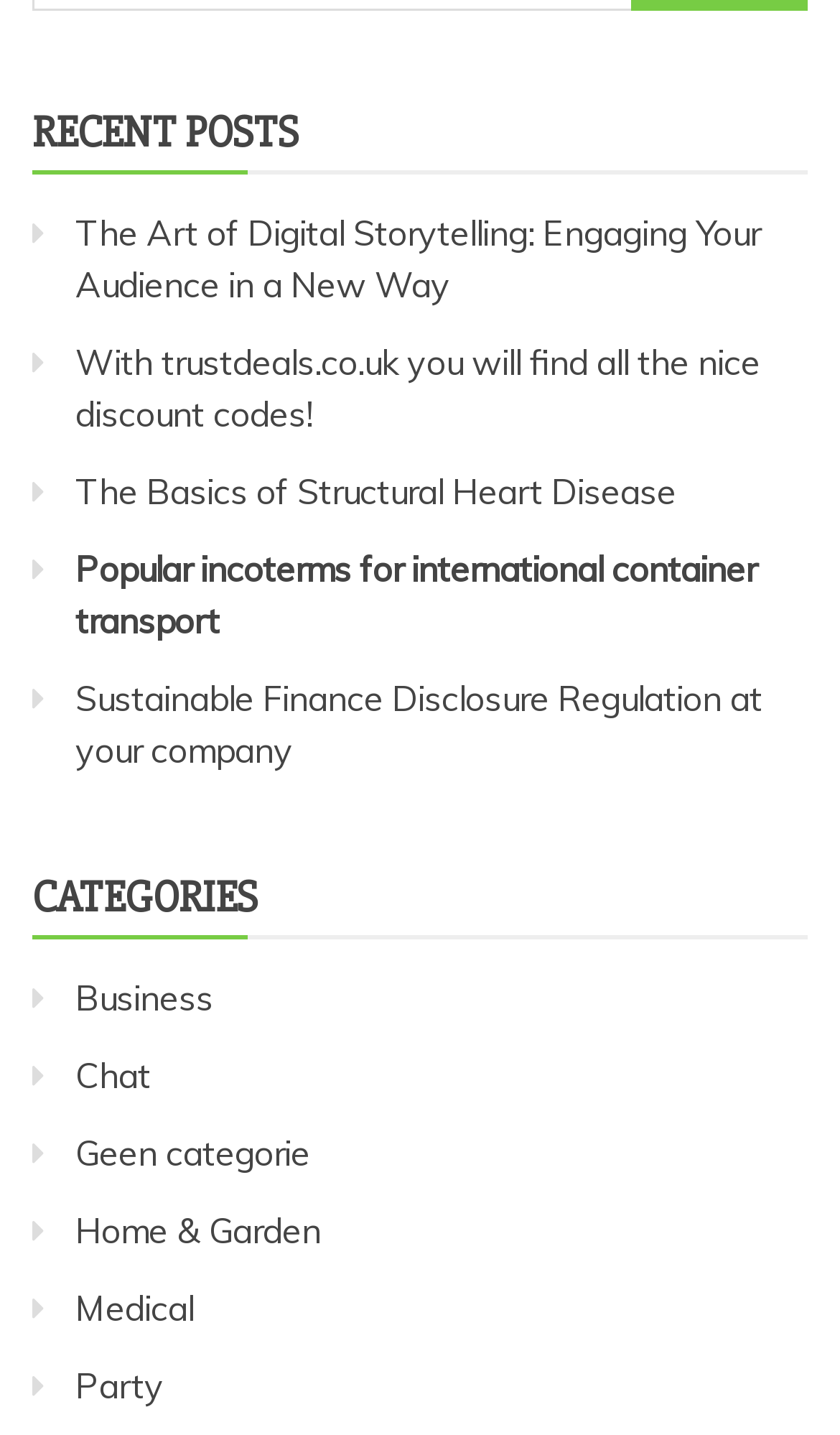Find the bounding box coordinates of the area that needs to be clicked in order to achieve the following instruction: "learn about Sustainable Finance Disclosure Regulation". The coordinates should be specified as four float numbers between 0 and 1, i.e., [left, top, right, bottom].

[0.09, 0.472, 0.908, 0.538]